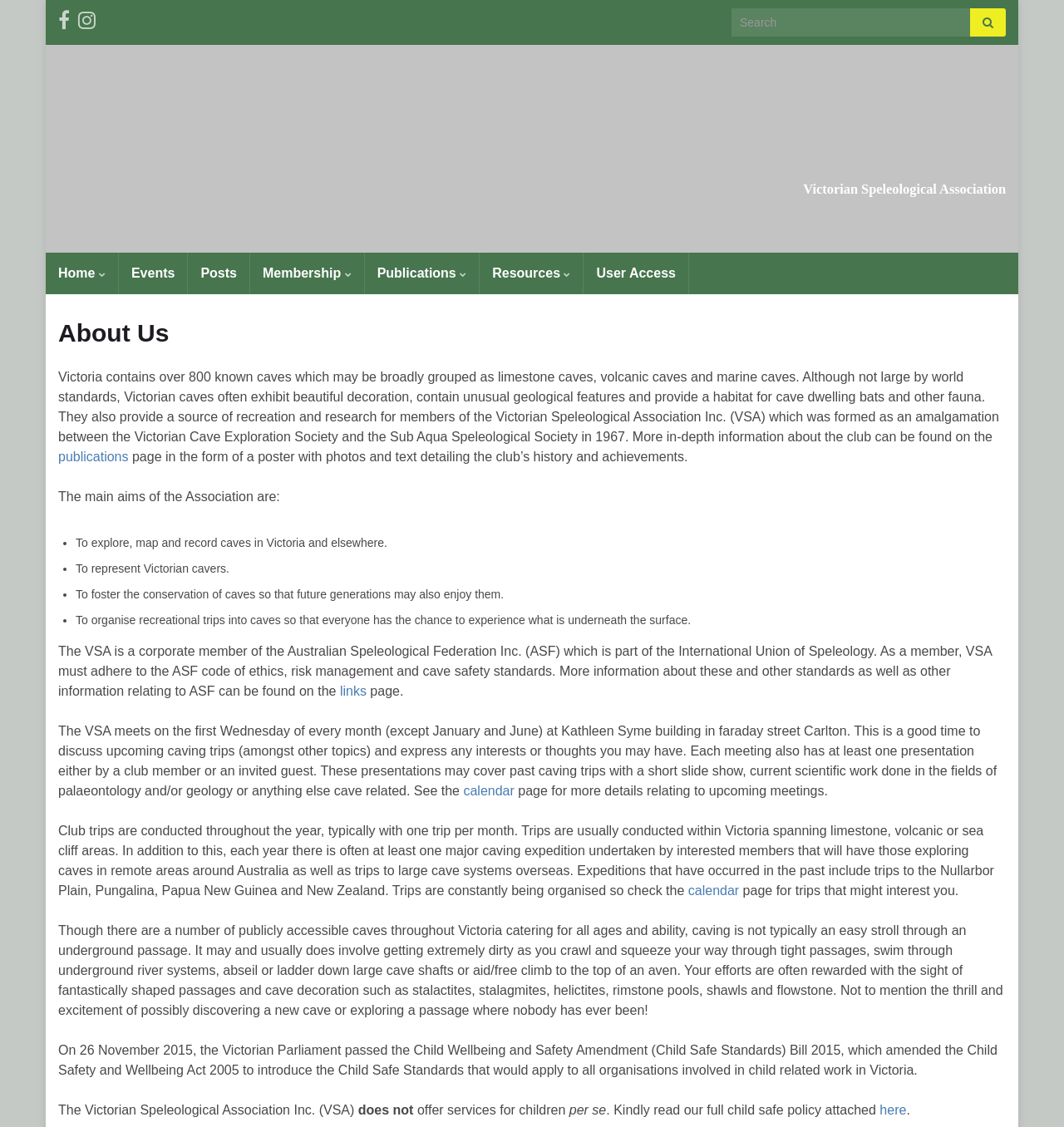Please identify the bounding box coordinates of the region to click in order to complete the task: "Read more about publications". The coordinates must be four float numbers between 0 and 1, specified as [left, top, right, bottom].

[0.055, 0.399, 0.121, 0.412]